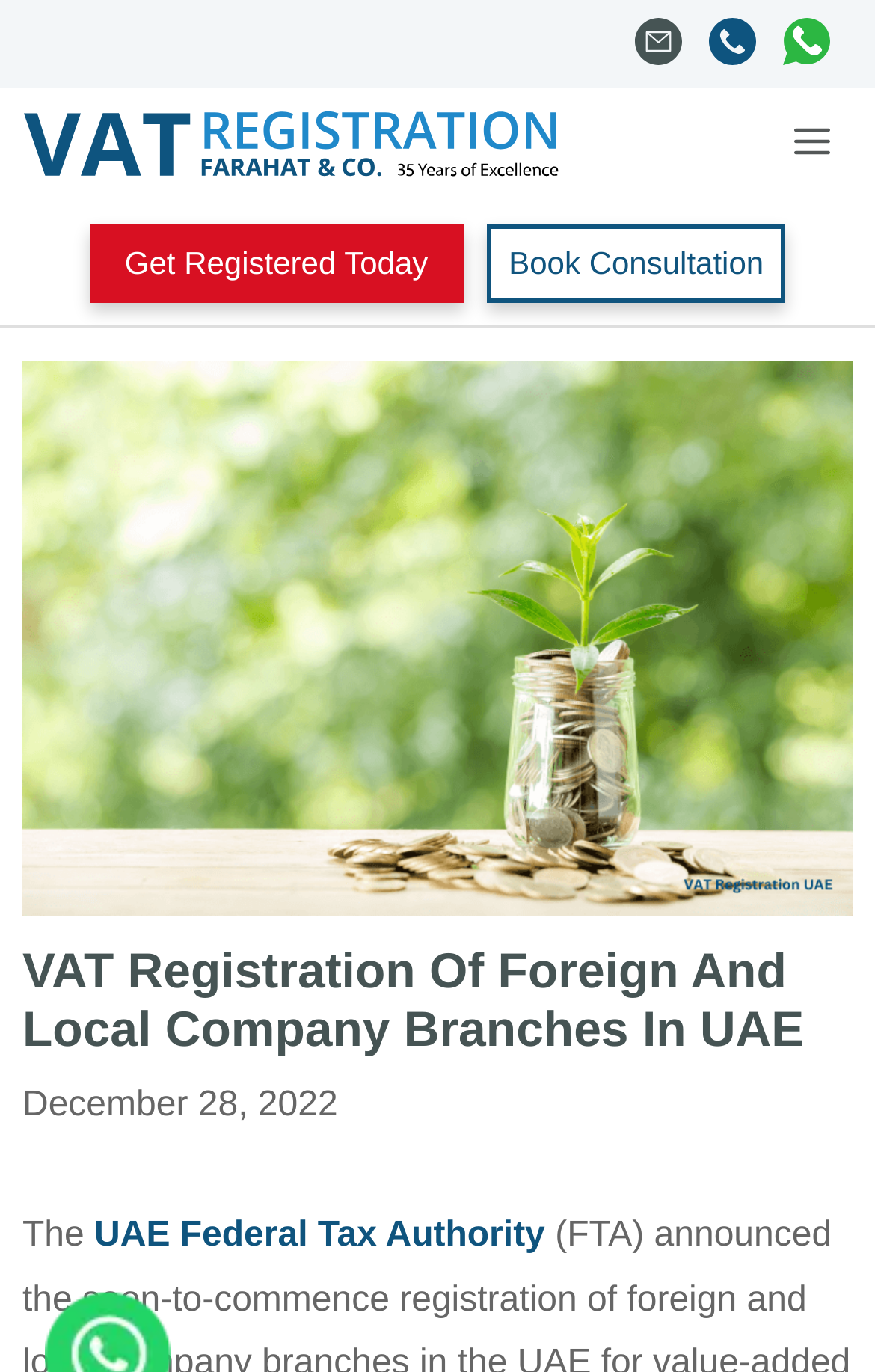Identify the main title of the webpage and generate its text content.

VAT Registration Of Foreign And Local Company Branches In UAE